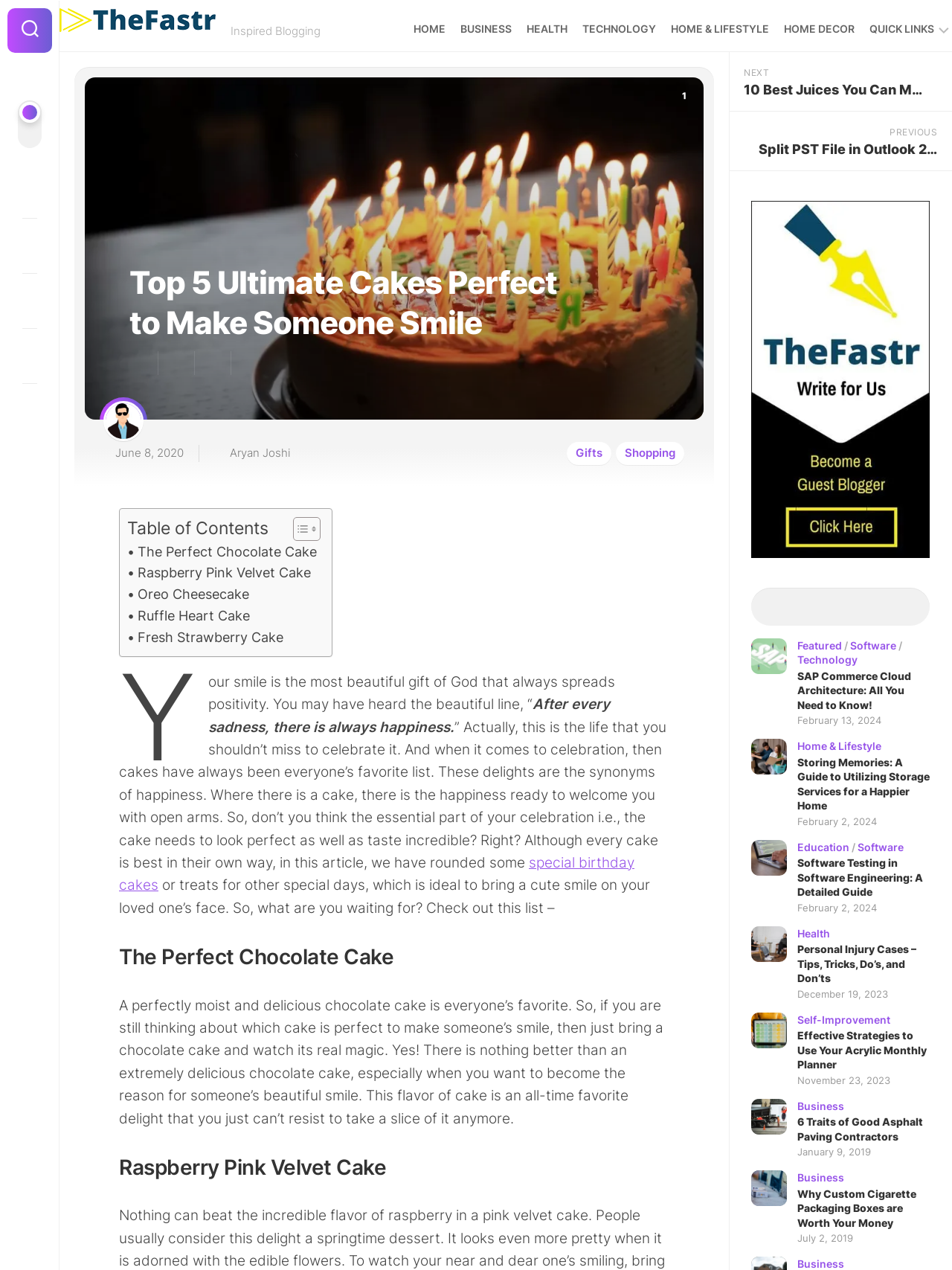Describe all the key features of the webpage in detail.

This webpage is about a blog post titled "Top 5 Ultimate Cakes Perfect to Make Someone Smile" from TheFastr website. At the top, there is a logo of TheFastr and a navigation menu with links to HOME, BUSINESS, HEALTH, TECHNOLOGY, HOME & LIFESTYLE, and QUICK LINKS. Below the navigation menu, there is a button and a search icon.

The main content of the webpage is divided into sections. The first section has a heading "Top 5 Ultimate Cakes Perfect to Make Someone Smile" followed by a brief introduction to the importance of celebrating special days with cakes. There is a table of contents on the right side of the introduction, which allows users to toggle and navigate to different sections of the article.

The article then presents five different types of cakes, each with a heading, a brief description, and a link to read more. The cakes are The Perfect Chocolate Cake, Raspberry Pink Velvet Cake, Oreo Cheesecake, Ruffle Heart Cake, and Fresh Strawberry Cake.

Throughout the article, there are several links to other related articles and websites, including a section at the bottom with links to recent posts and categories like Software, Technology, and Home & Lifestyle. There are also several social media icons and a "Write for US" button at the bottom of the page.

On the right side of the webpage, there is a sidebar with links to other articles, including "10 Best Juices You Can Make At Home This Summer" and "Split PST File in Outlook 2019, 2016, 2013, 2010, 2007, 2003 Quickly". There are also several images and icons throughout the webpage, including a figure with a "Write for US" button and images representing different categories like SAP Commerce Cloud Architecture and Storage Services.